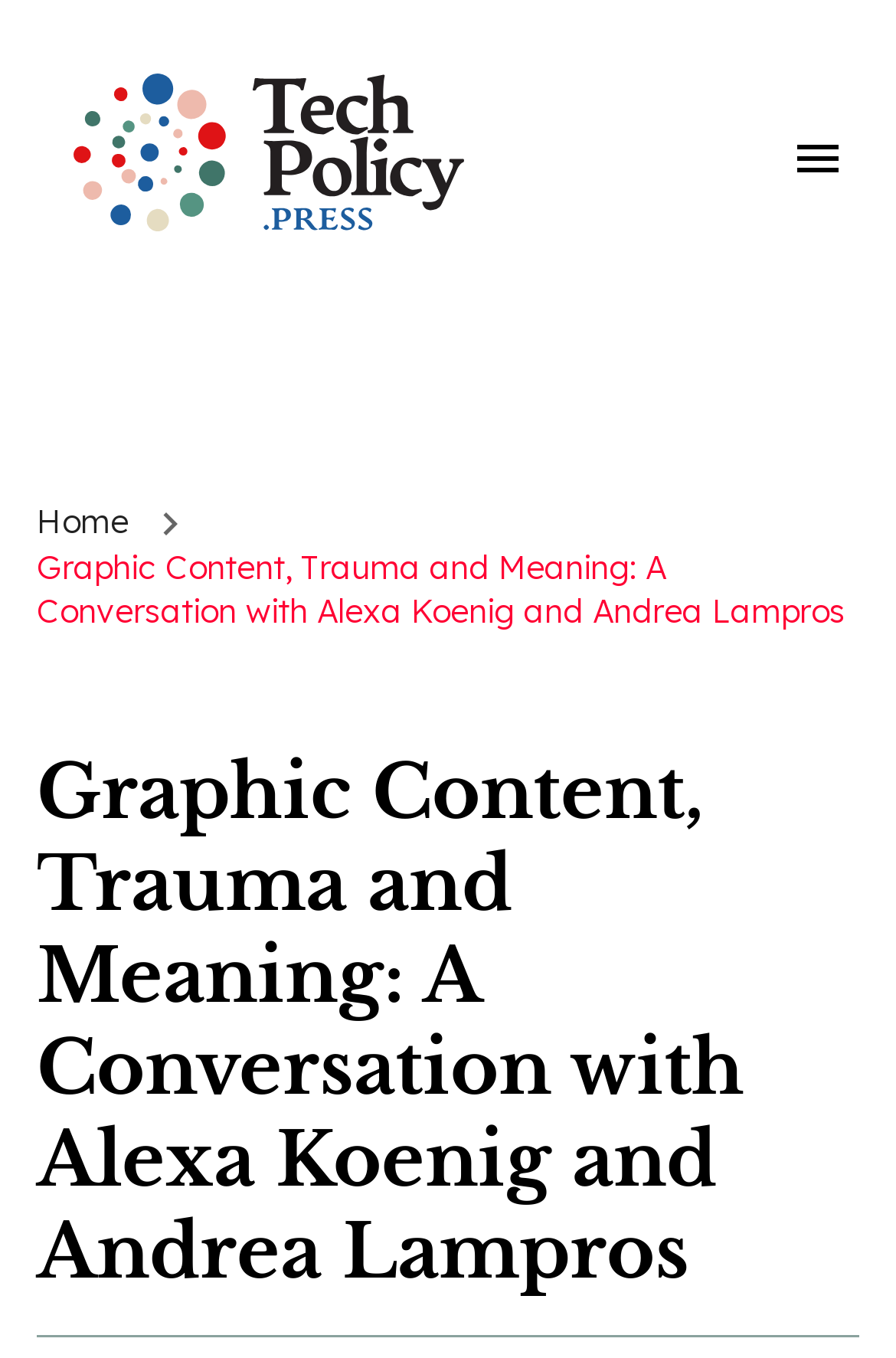Identify and provide the main heading of the webpage.

Graphic Content, Trauma and Meaning: A Conversation with Alexa Koenig and Andrea Lampros